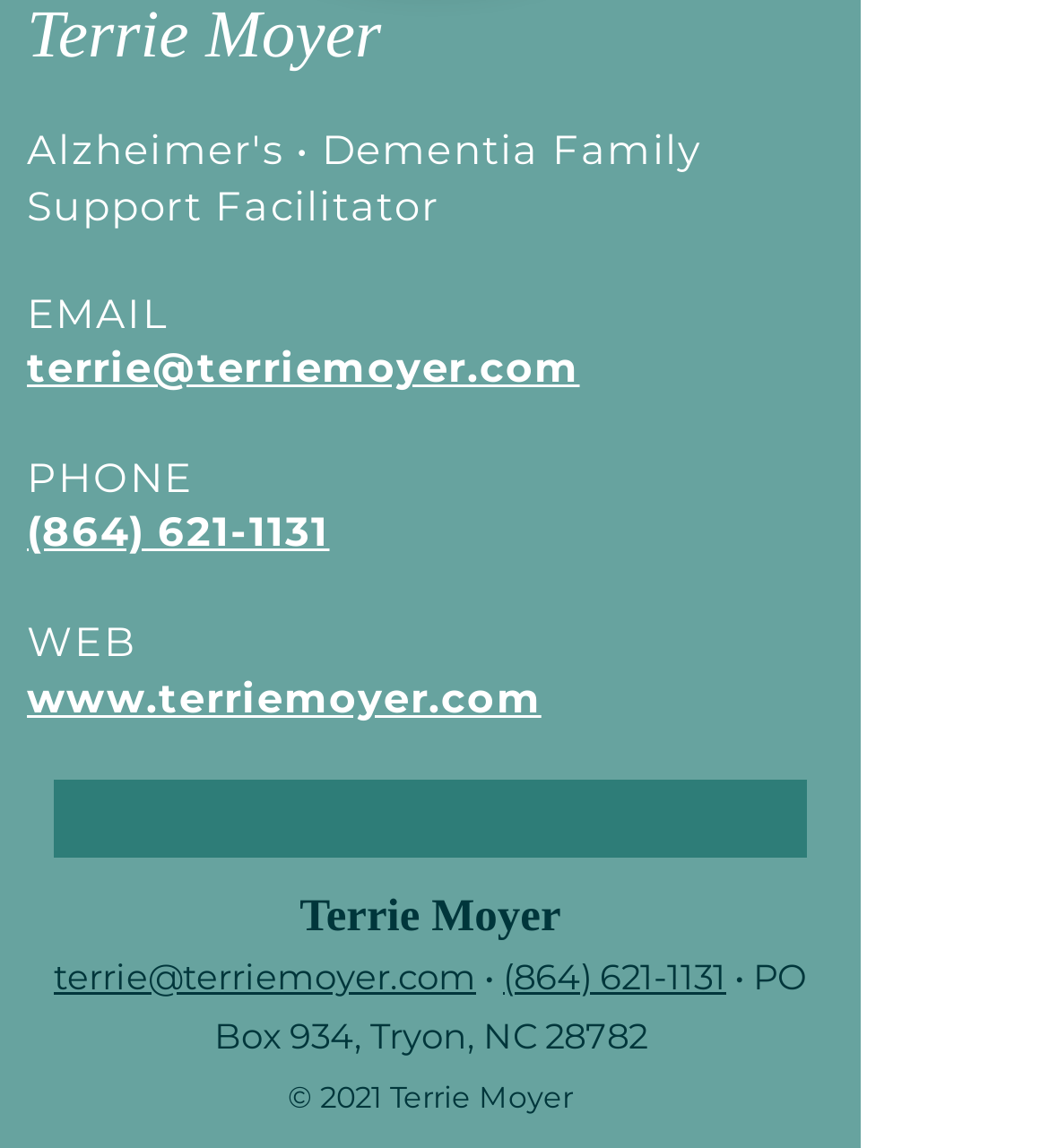Kindly respond to the following question with a single word or a brief phrase: 
What is the copyright year of the webpage?

2021